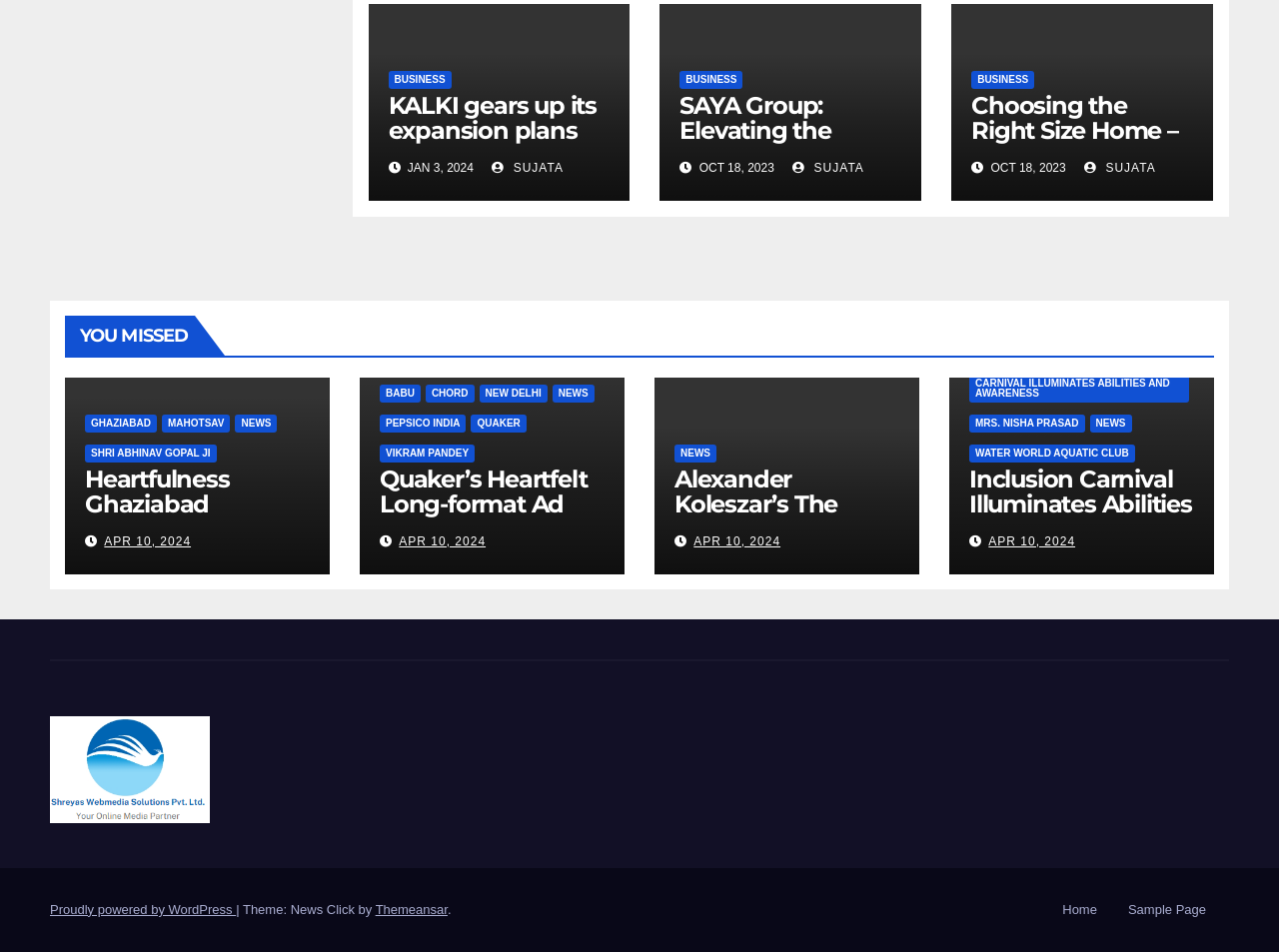What is the name of the website that powered this webpage?
Give a one-word or short phrase answer based on the image.

WordPress